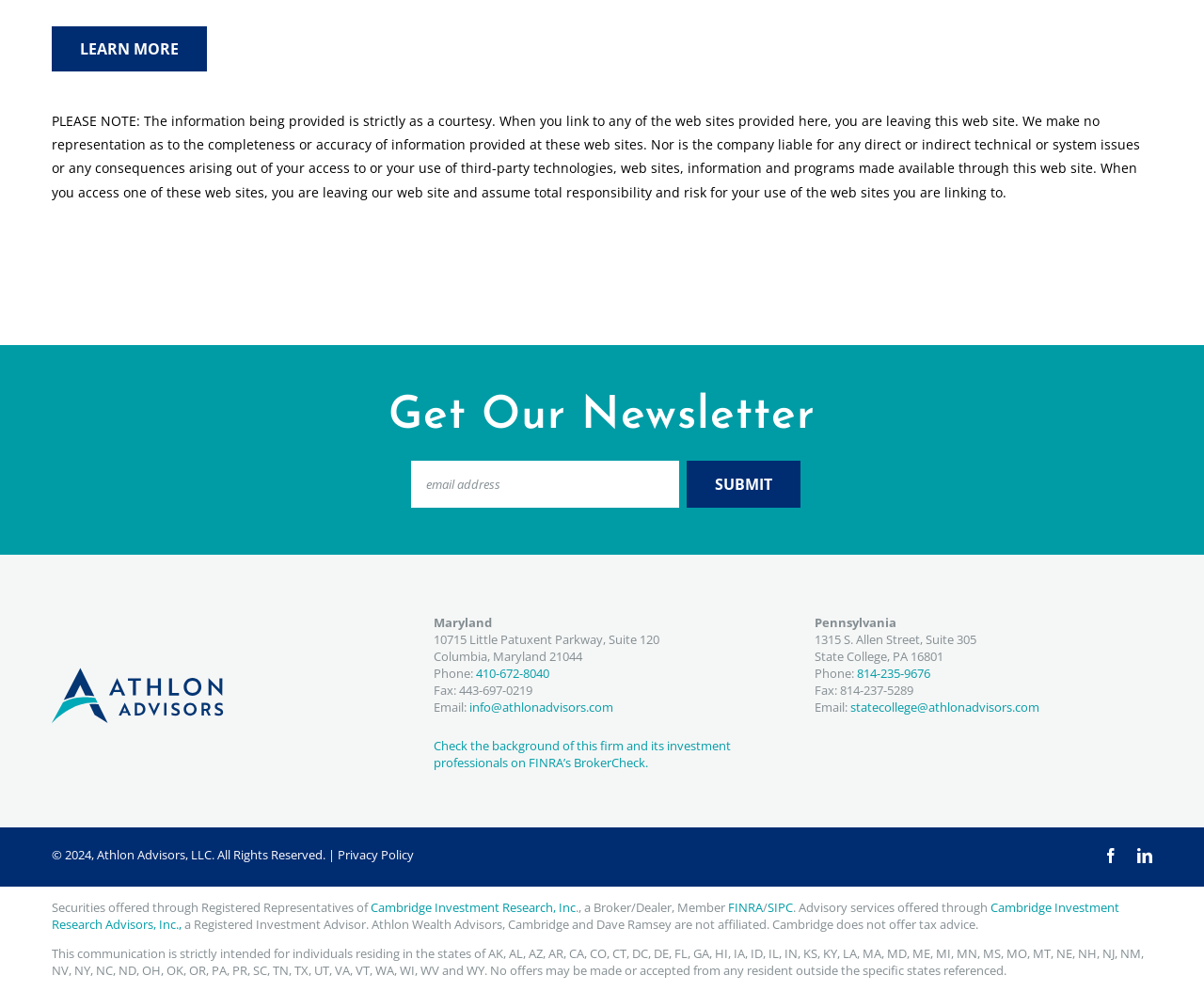What is the company's fax number in Maryland?
Respond with a short answer, either a single word or a phrase, based on the image.

443-697-0219